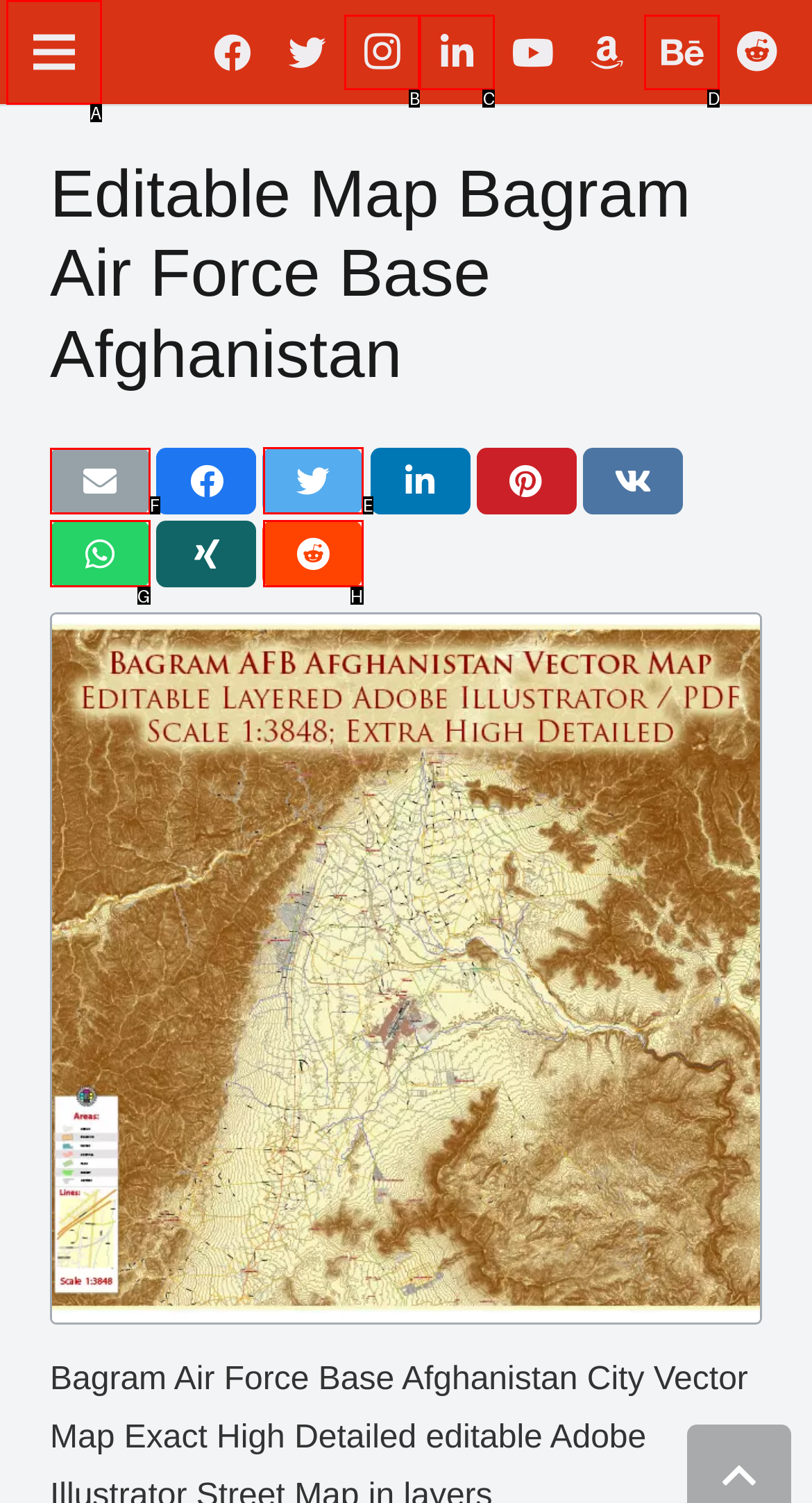Identify the correct UI element to click on to achieve the following task: Email this Respond with the corresponding letter from the given choices.

F